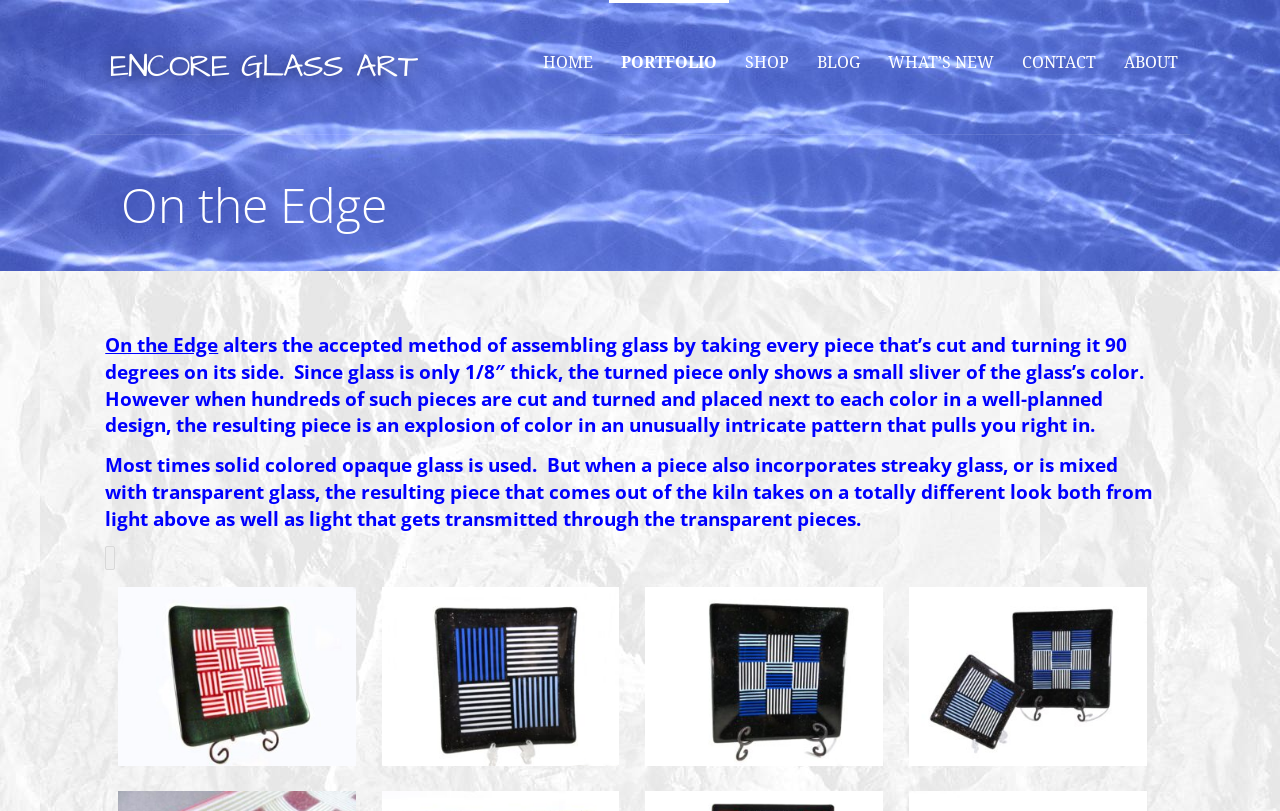Could you locate the bounding box coordinates for the section that should be clicked to accomplish this task: "View Chrostmas Napkin".

[0.092, 0.724, 0.278, 0.944]